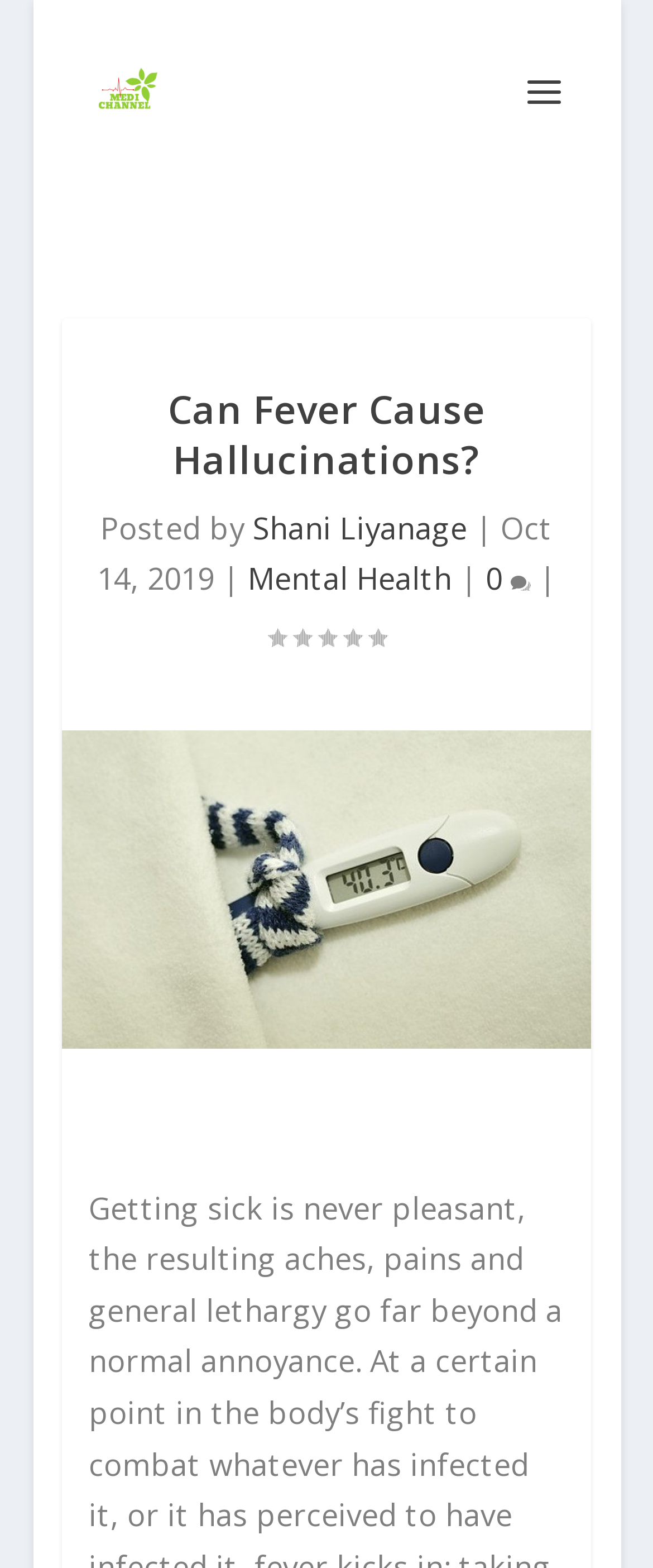Extract the main title from the webpage.

Can Fever Cause Hallucinations?